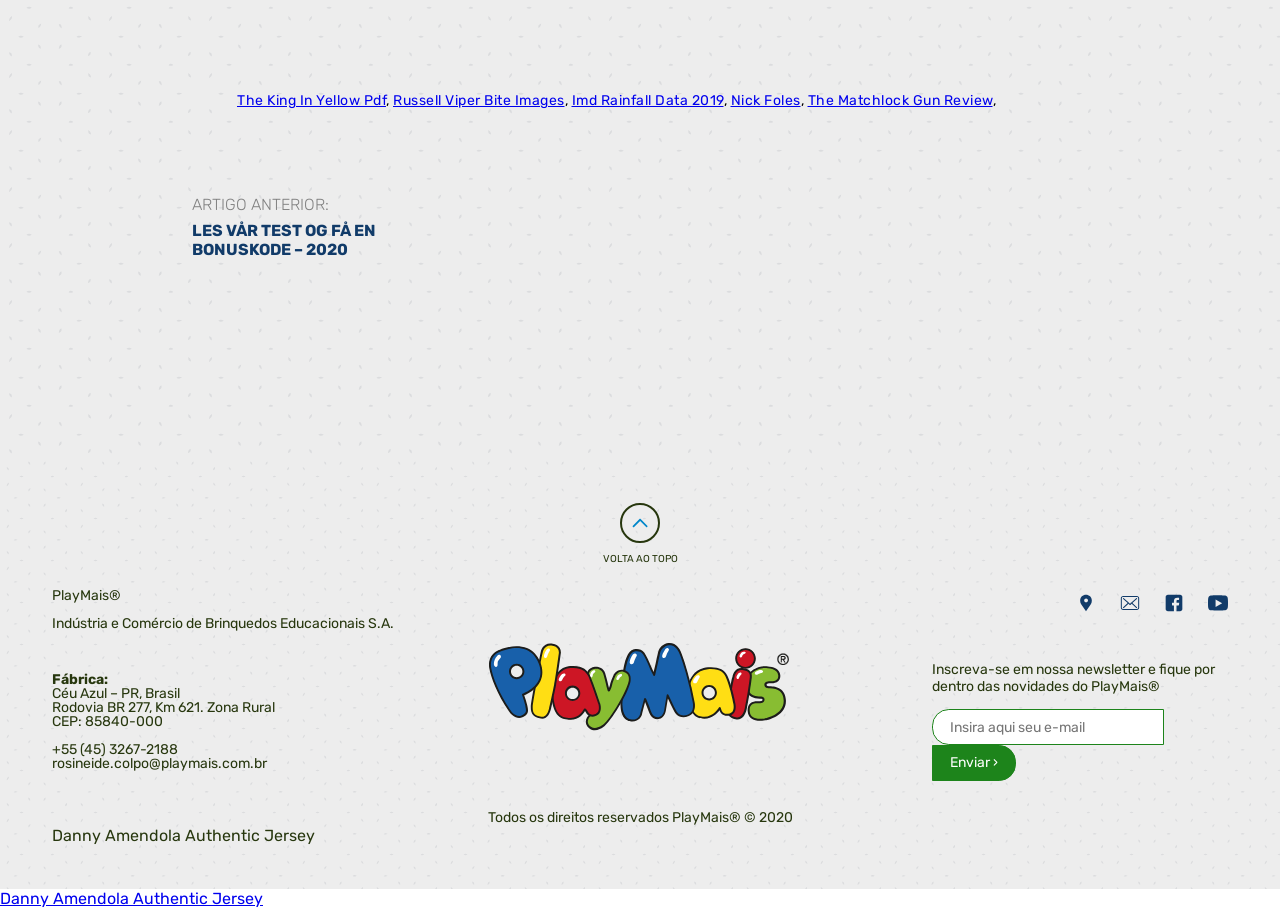Locate the bounding box coordinates of the element to click to perform the following action: 'Go back to top of the page'. The coordinates should be given as four float values between 0 and 1, in the form of [left, top, right, bottom].

[0.471, 0.554, 0.529, 0.622]